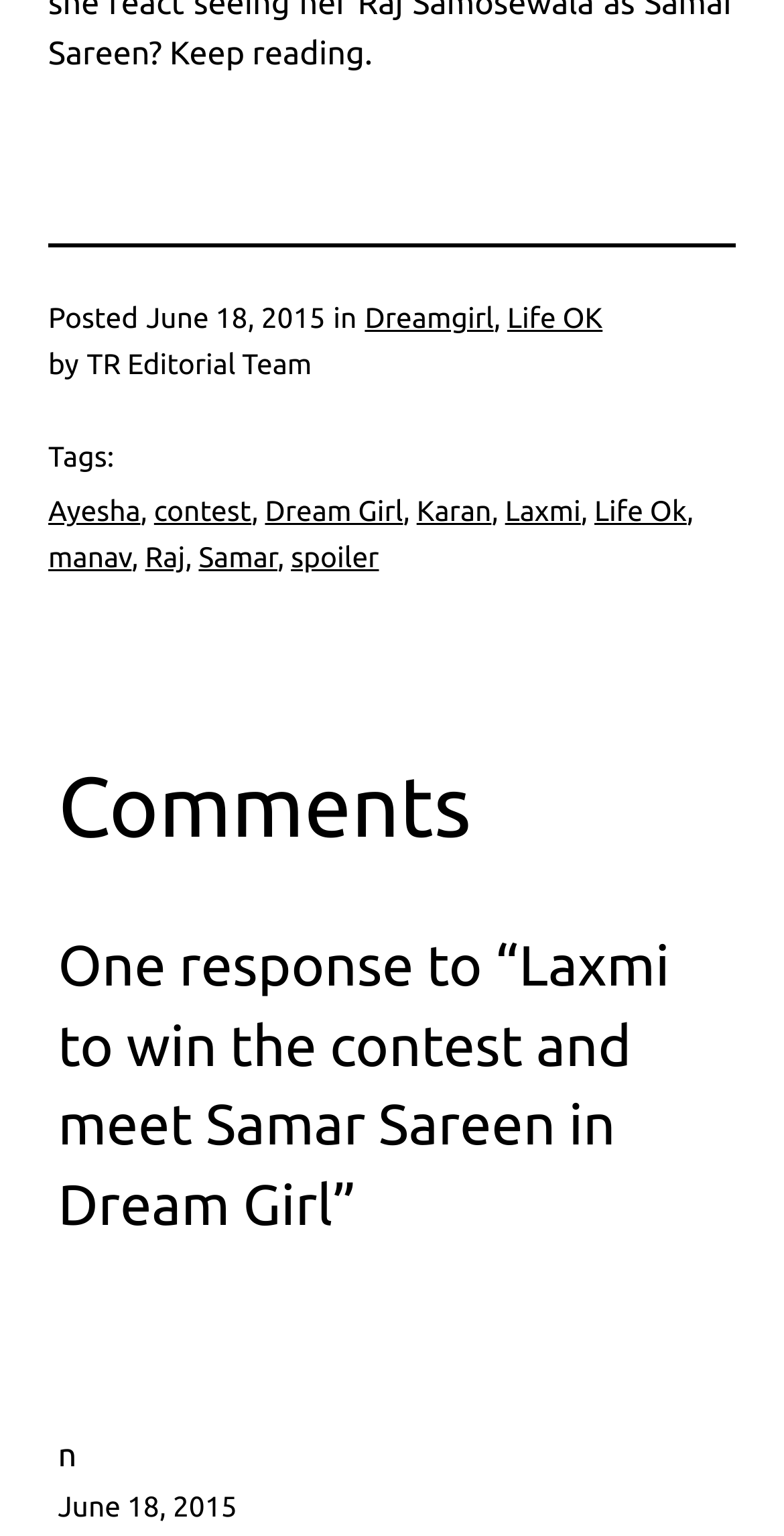Find the bounding box coordinates of the element I should click to carry out the following instruction: "go to About Us page".

None